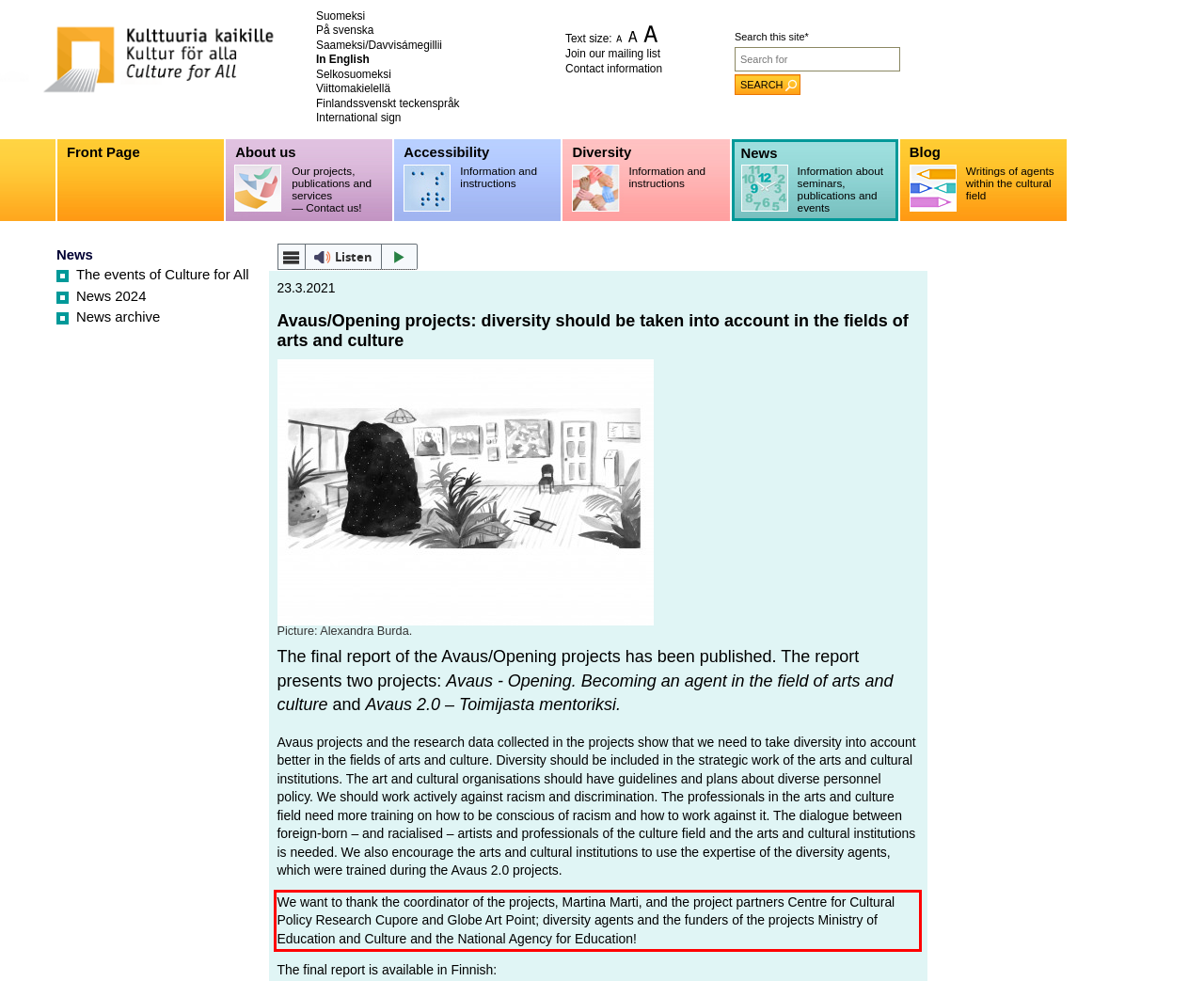Please use OCR to extract the text content from the red bounding box in the provided webpage screenshot.

We want to thank the coordinator of the projects, Martina Marti, and the project partners Centre for Cultural Policy Research Cupore and Globe Art Point; diversity agents and the funders of the projects Ministry of Education and Culture and the National Agency for Education!